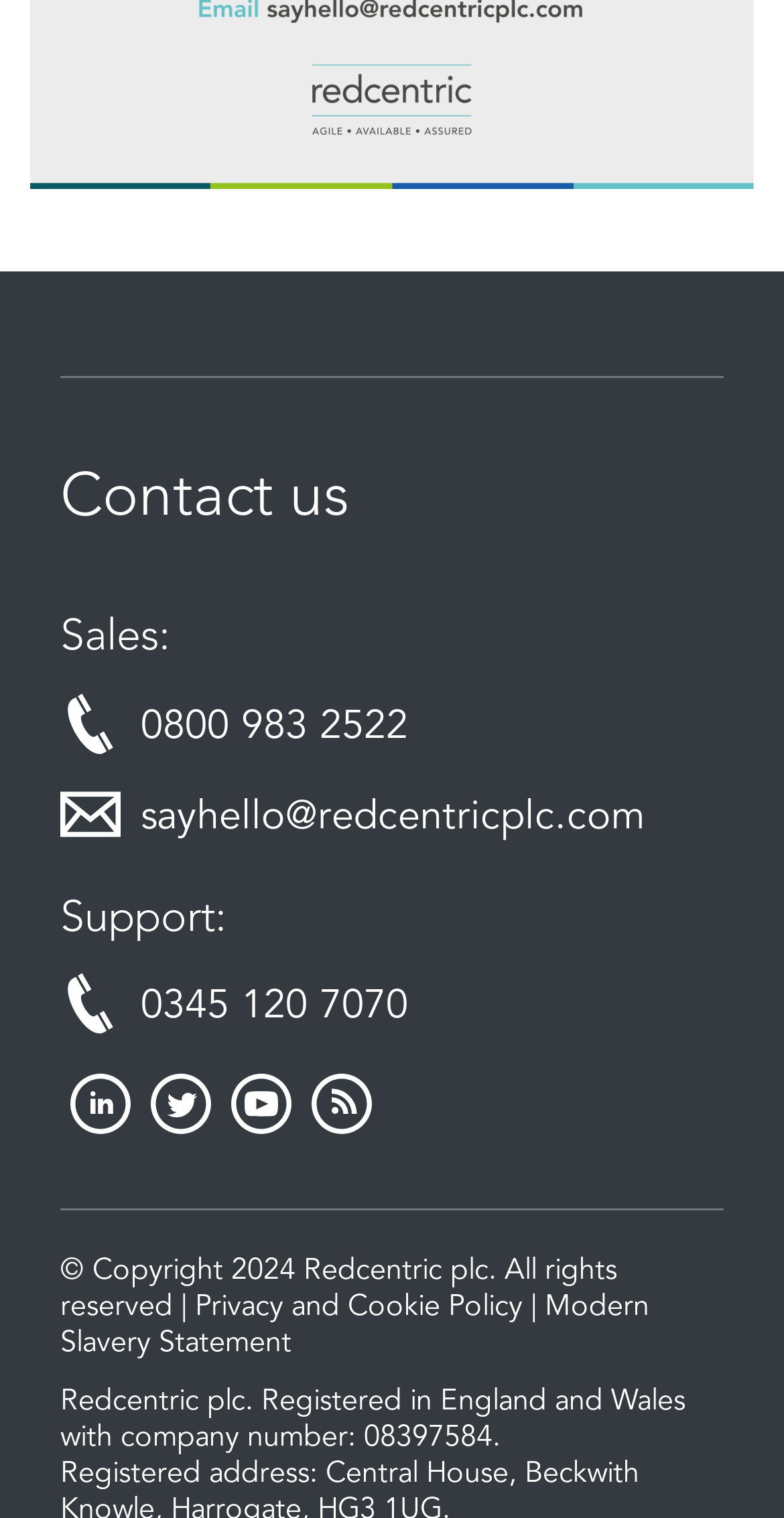Determine the coordinates of the bounding box that should be clicked to complete the instruction: "Visit LinkedIn page". The coordinates should be represented by four float numbers between 0 and 1: [left, top, right, bottom].

[0.09, 0.729, 0.167, 0.753]